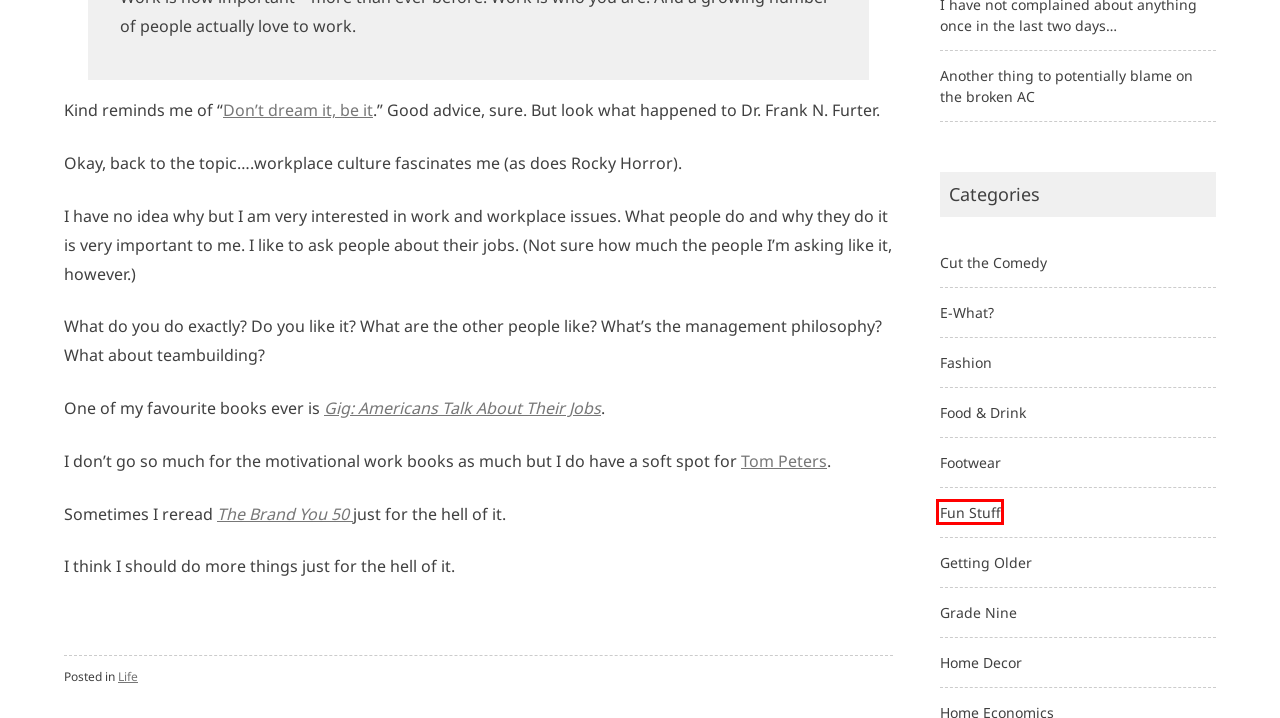Observe the webpage screenshot and focus on the red bounding box surrounding a UI element. Choose the most appropriate webpage description that corresponds to the new webpage after clicking the element in the bounding box. Here are the candidates:
A. E-What? – Christine Elias
B. Home Decor – Christine Elias
C. Home - Tom Peters
D. Another thing to potentially blame on the broken AC – Christine Elias
E. Footwear – Christine Elias
F. Fun Stuff – Christine Elias
G. Food & Drink – Christine Elias
H. Grade Nine – Christine Elias

F